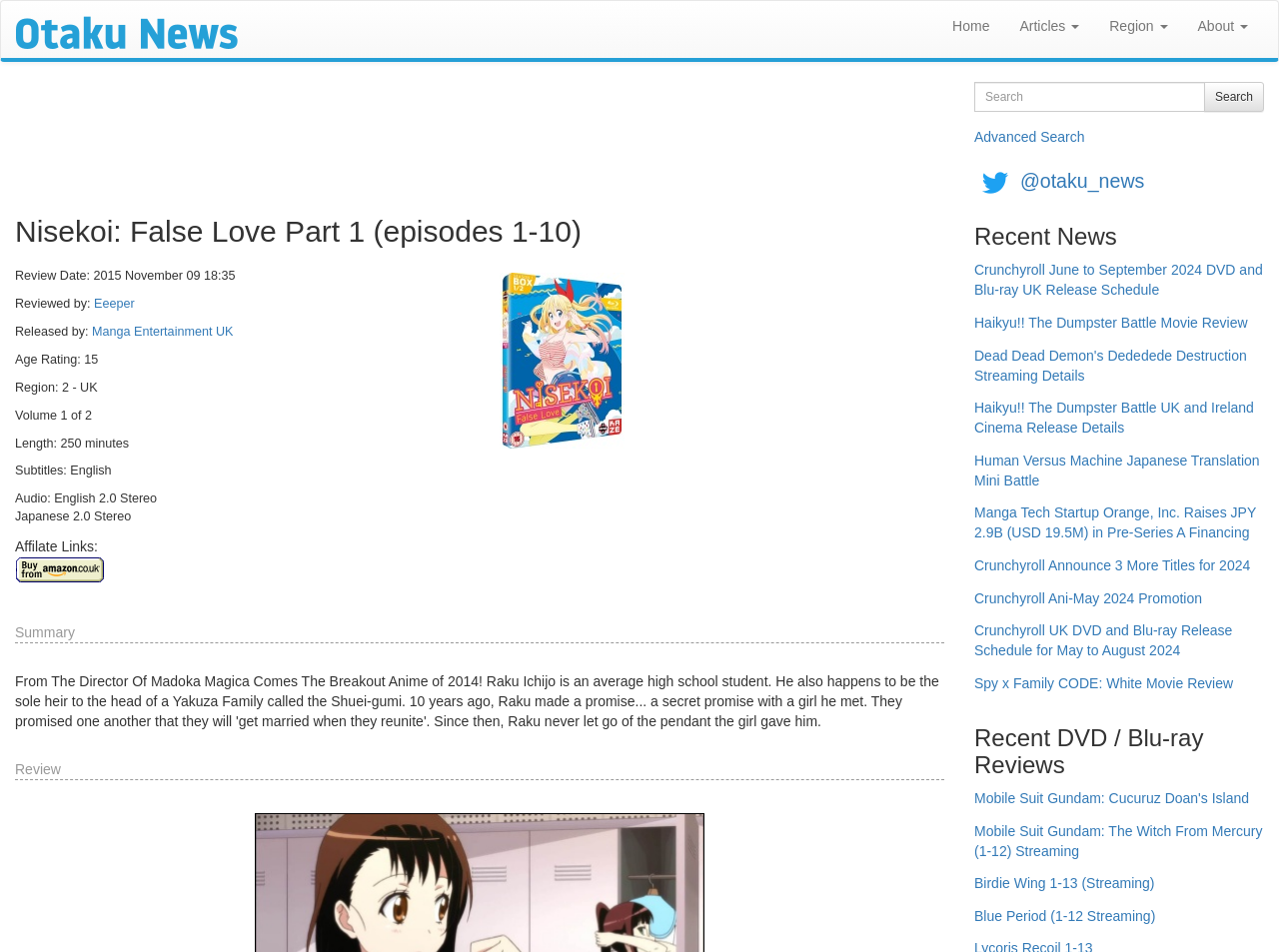Please provide a one-word or short phrase answer to the question:
What is the title of the DVD being reviewed?

Nisekoi: False Love Part 1